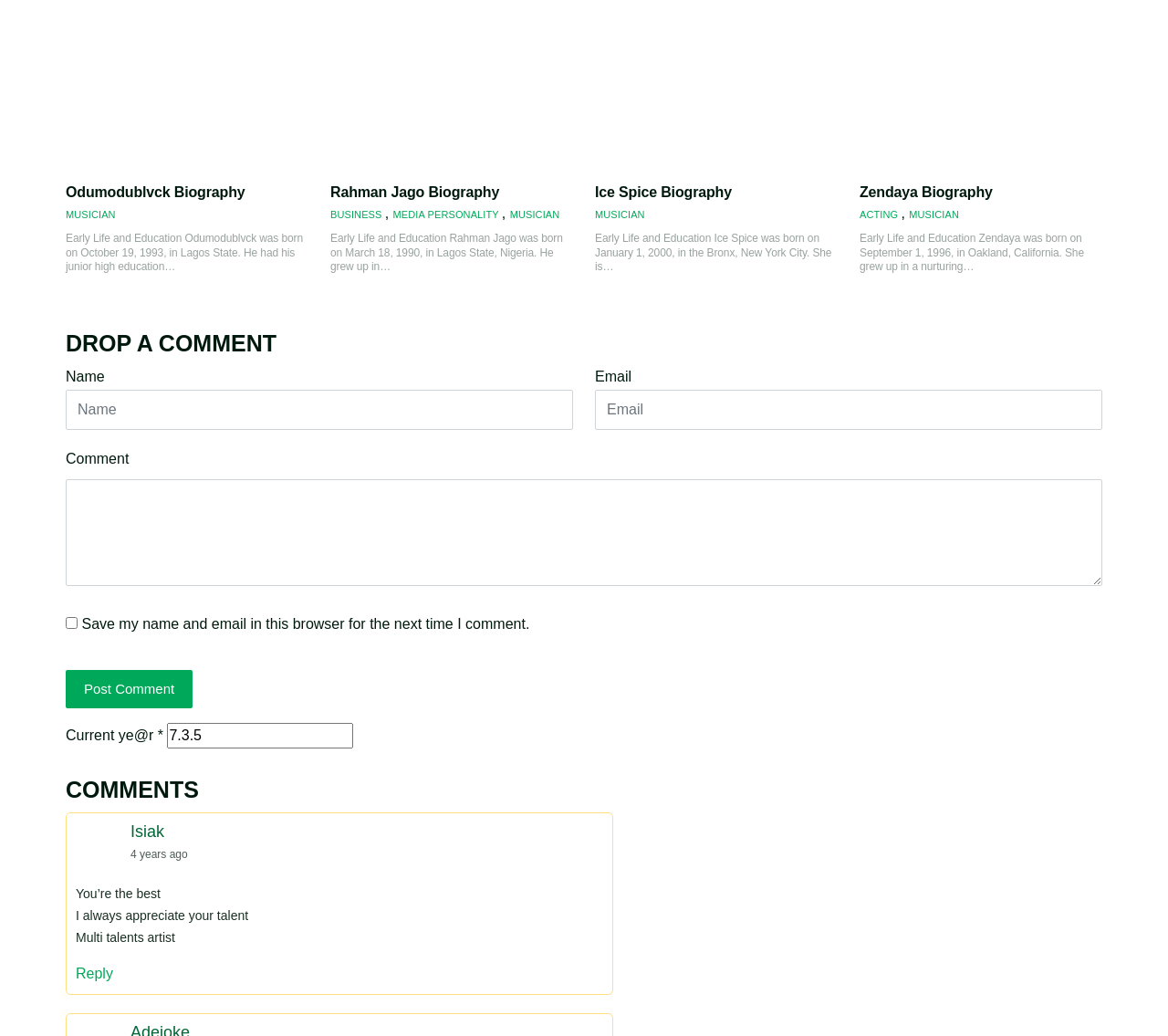What is the current year mentioned on the webpage?
Examine the image and provide an in-depth answer to the question.

I found a static text element with the text 'Current ye@r' followed by a textbox with the value '7.3.5', indicating that this is the current year mentioned on the webpage.